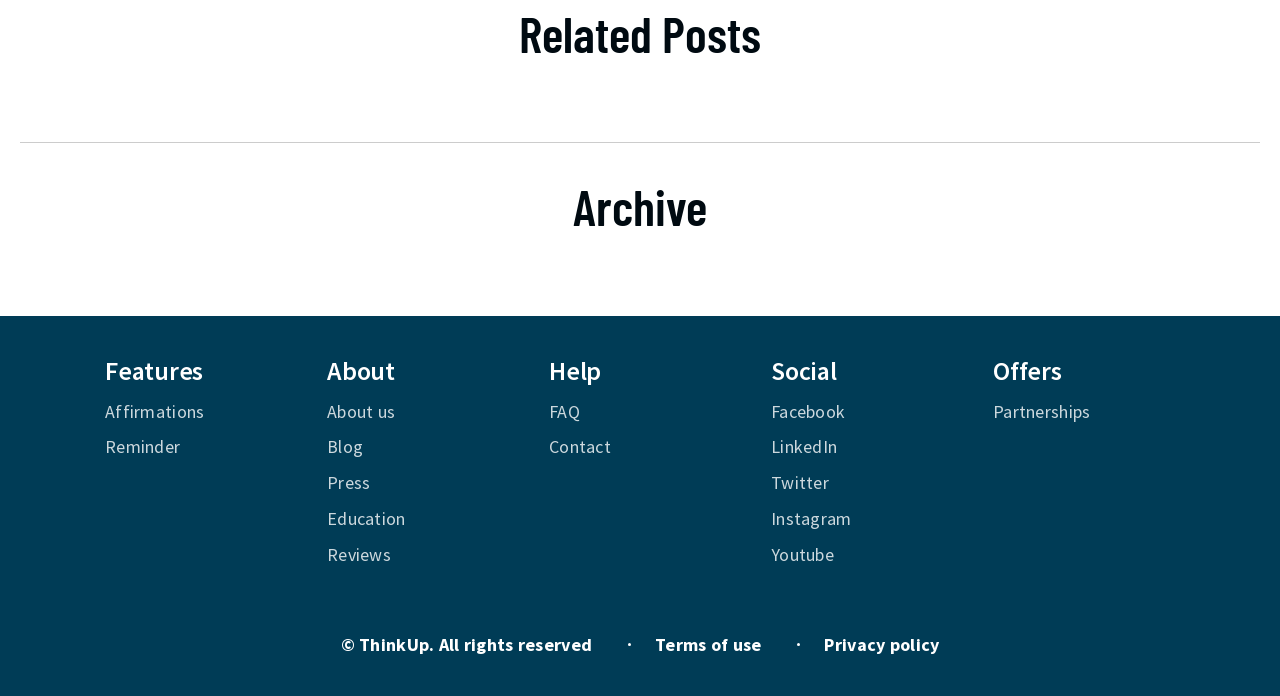Give a concise answer using one word or a phrase to the following question:
How many headings are available in the main content area?

5